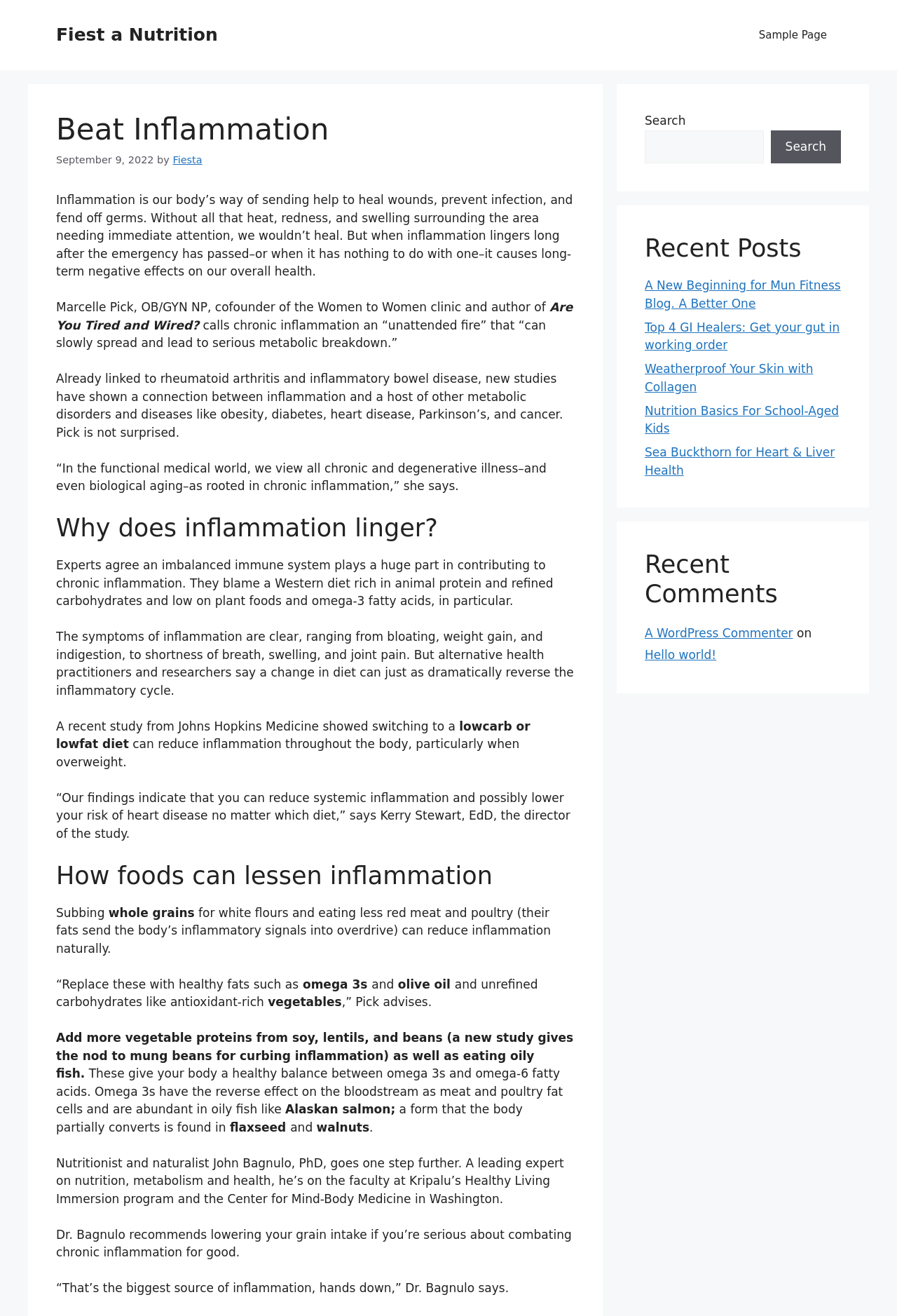Please determine the bounding box coordinates for the element with the description: "Search".

[0.859, 0.099, 0.938, 0.124]